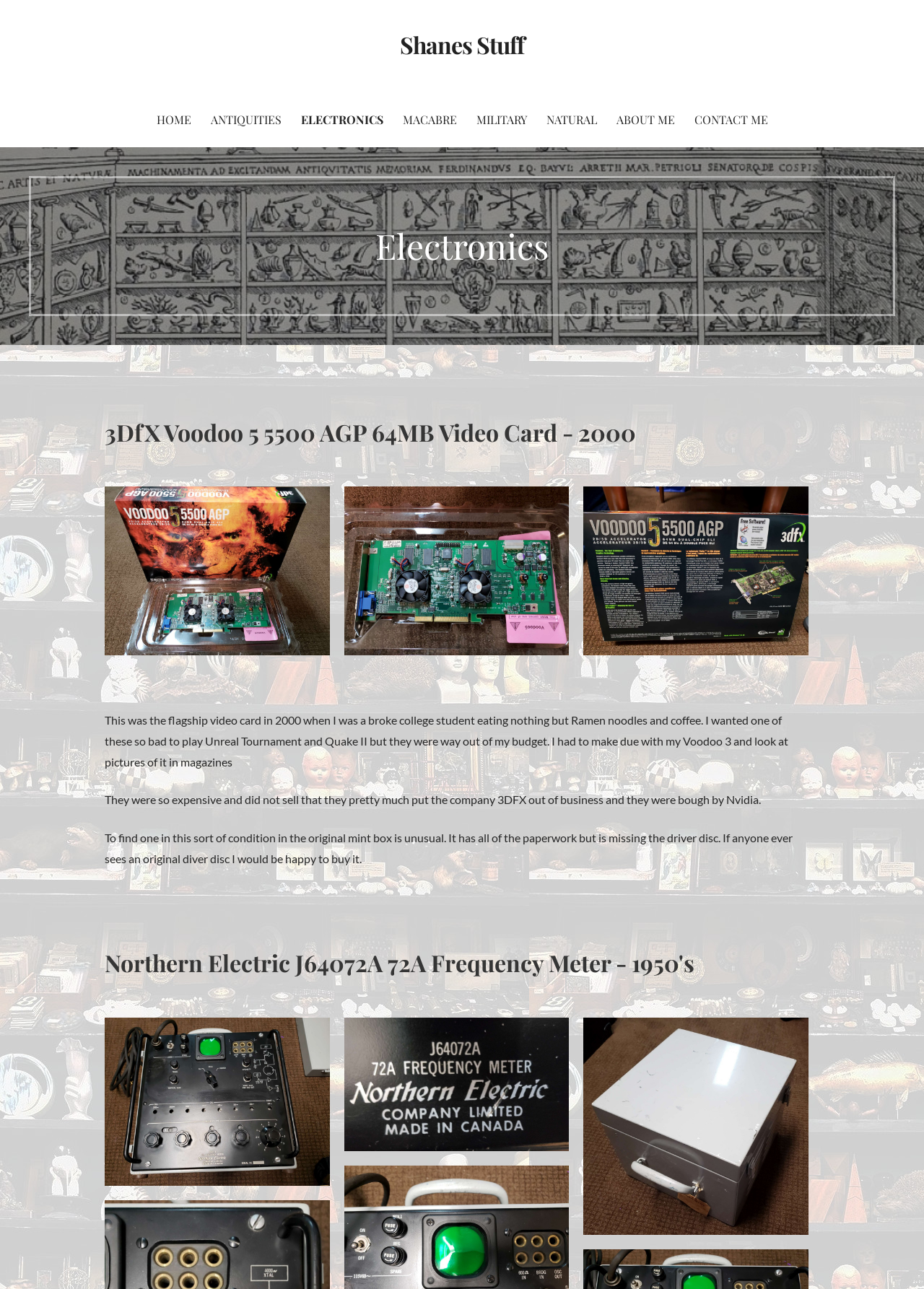Locate the bounding box of the UI element with the following description: "alt="20220116_124028-2000" title="20220116_124028-2000"".

[0.113, 0.911, 0.357, 0.922]